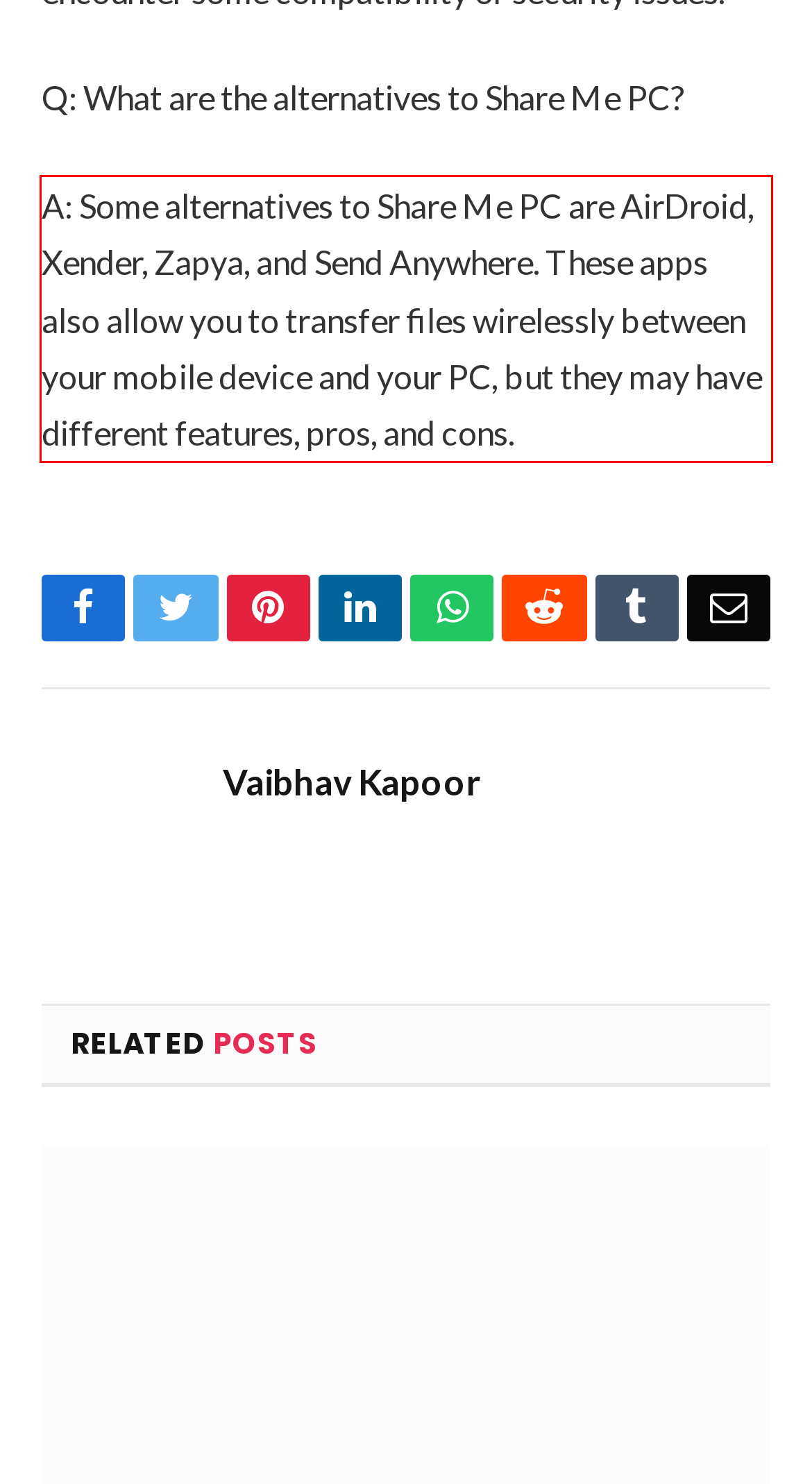With the given screenshot of a webpage, locate the red rectangle bounding box and extract the text content using OCR.

A: Some alternatives to Share Me PC are AirDroid, Xender, Zapya, and Send Anywhere. These apps also allow you to transfer files wirelessly between your mobile device and your PC, but they may have different features, pros, and cons.